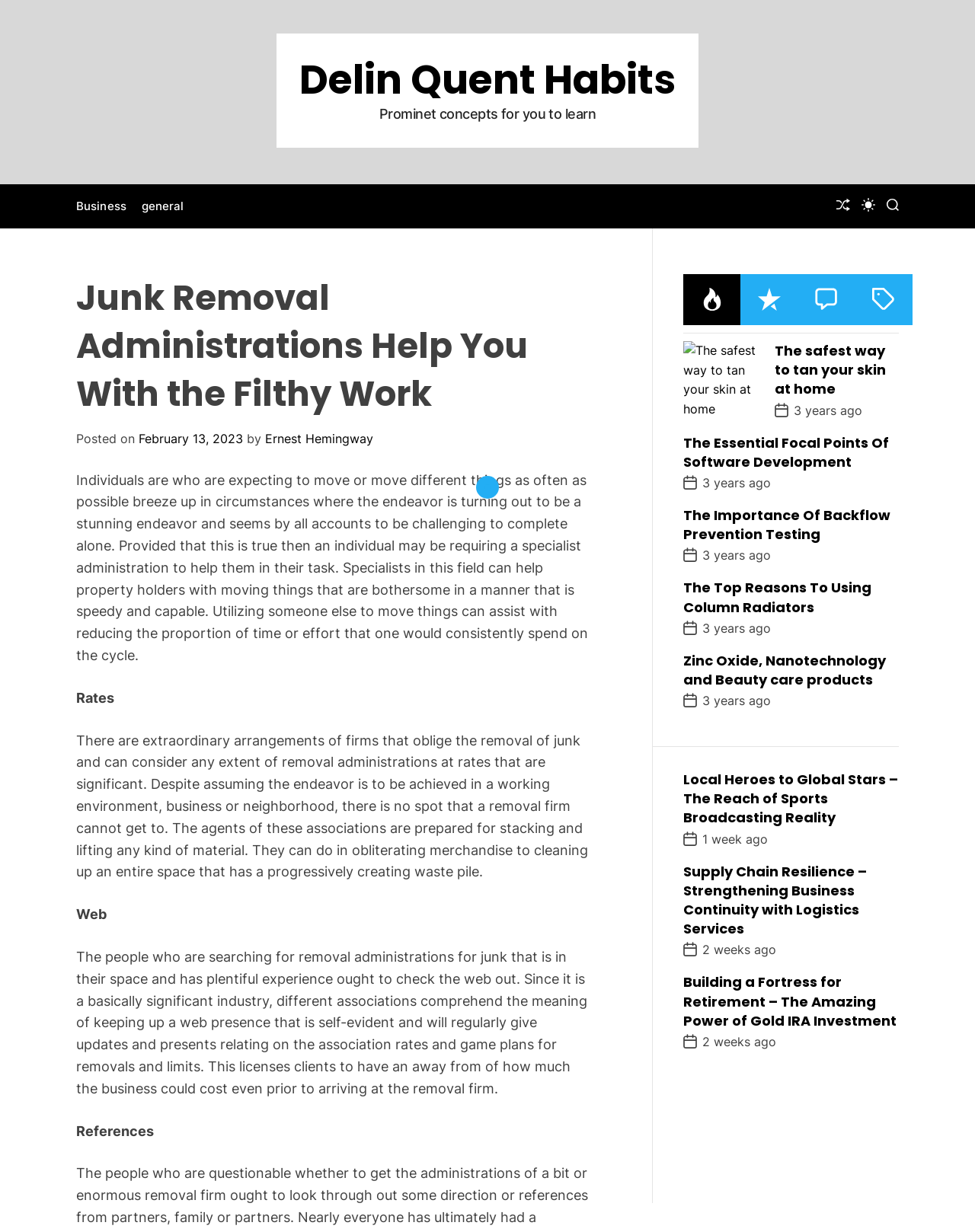Determine the coordinates of the bounding box that should be clicked to complete the instruction: "View the 'POPULAR' tab". The coordinates should be represented by four float numbers between 0 and 1: [left, top, right, bottom].

[0.701, 0.222, 0.76, 0.264]